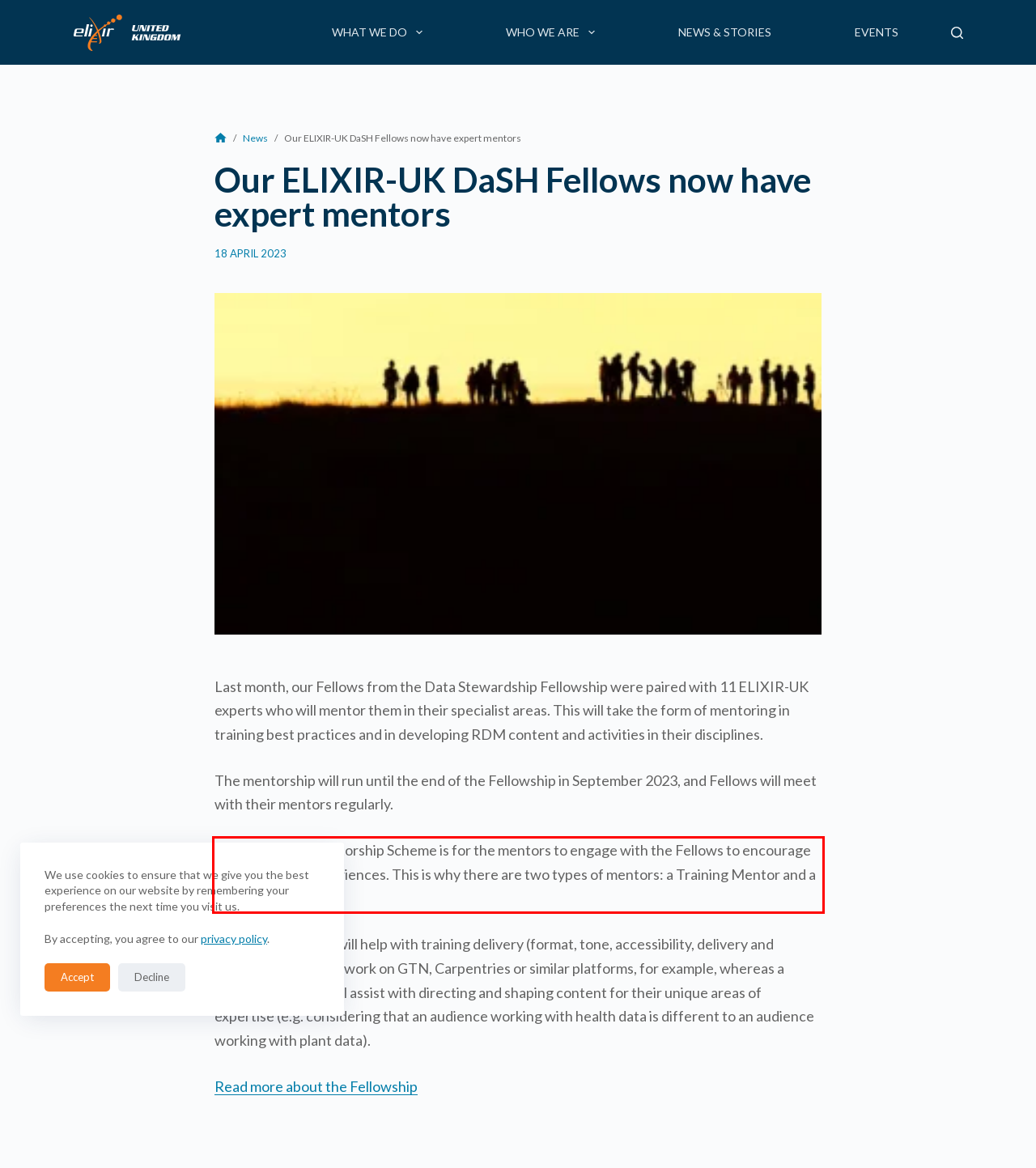You have a screenshot with a red rectangle around a UI element. Recognize and extract the text within this red bounding box using OCR.

The aim of this Mentorship Scheme is for the mentors to engage with the Fellows to encourage and hone their experiences. This is why there are two types of mentors: a Training Mentor and a Content Mentor.